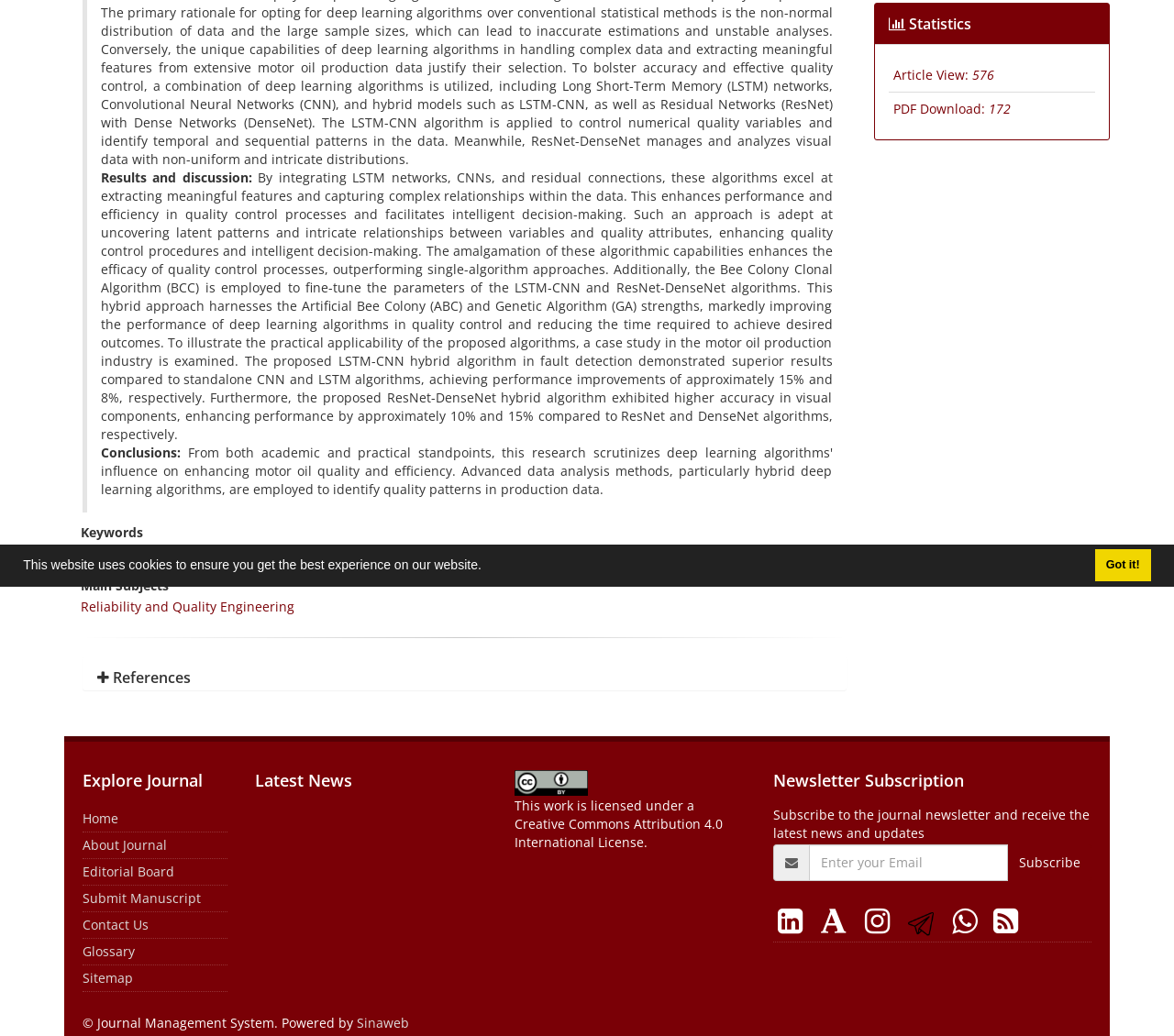Find the bounding box of the UI element described as follows: "Article View: 576".

[0.761, 0.064, 0.846, 0.08]